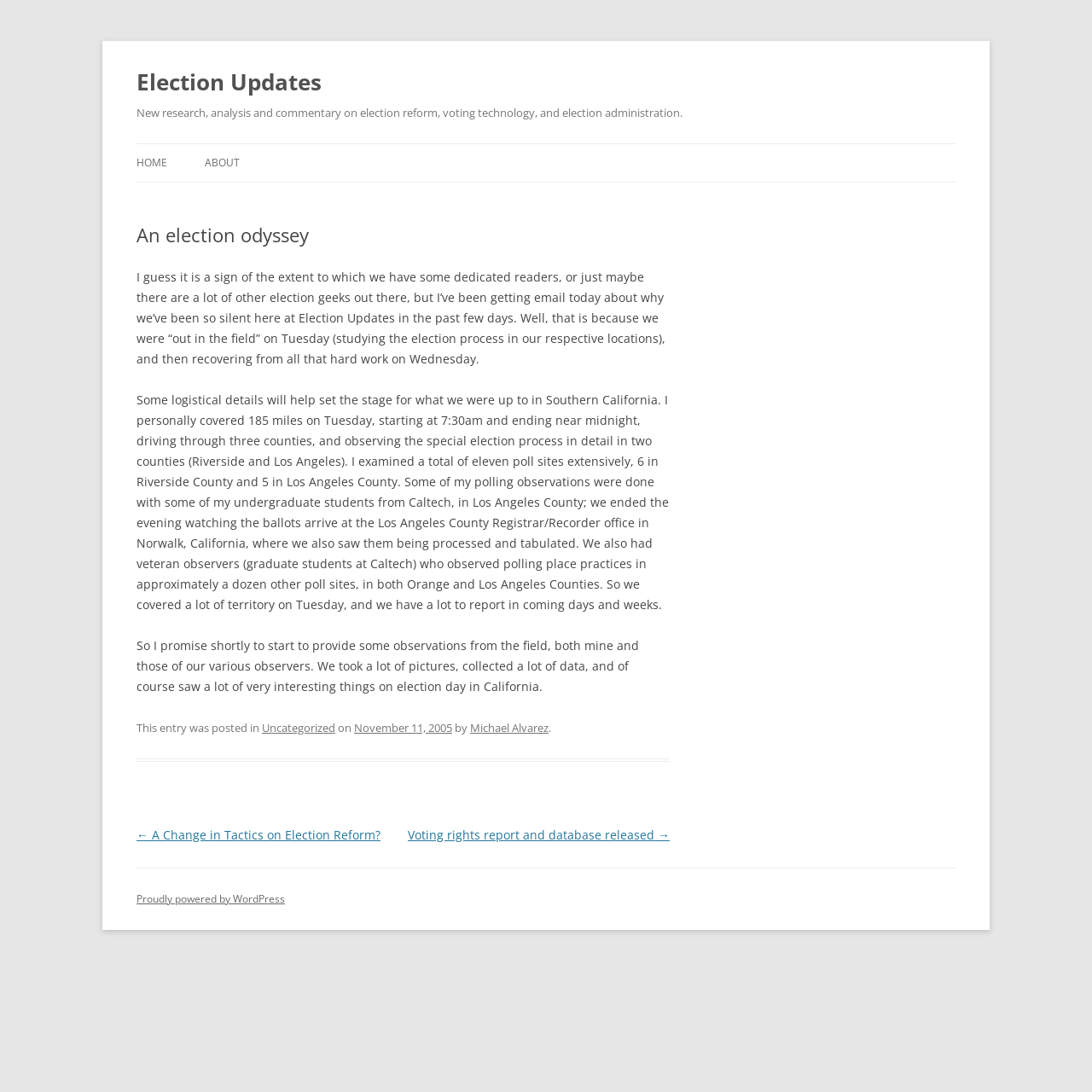Specify the bounding box coordinates of the area that needs to be clicked to achieve the following instruction: "Click on the 'HOME' link".

[0.125, 0.132, 0.153, 0.167]